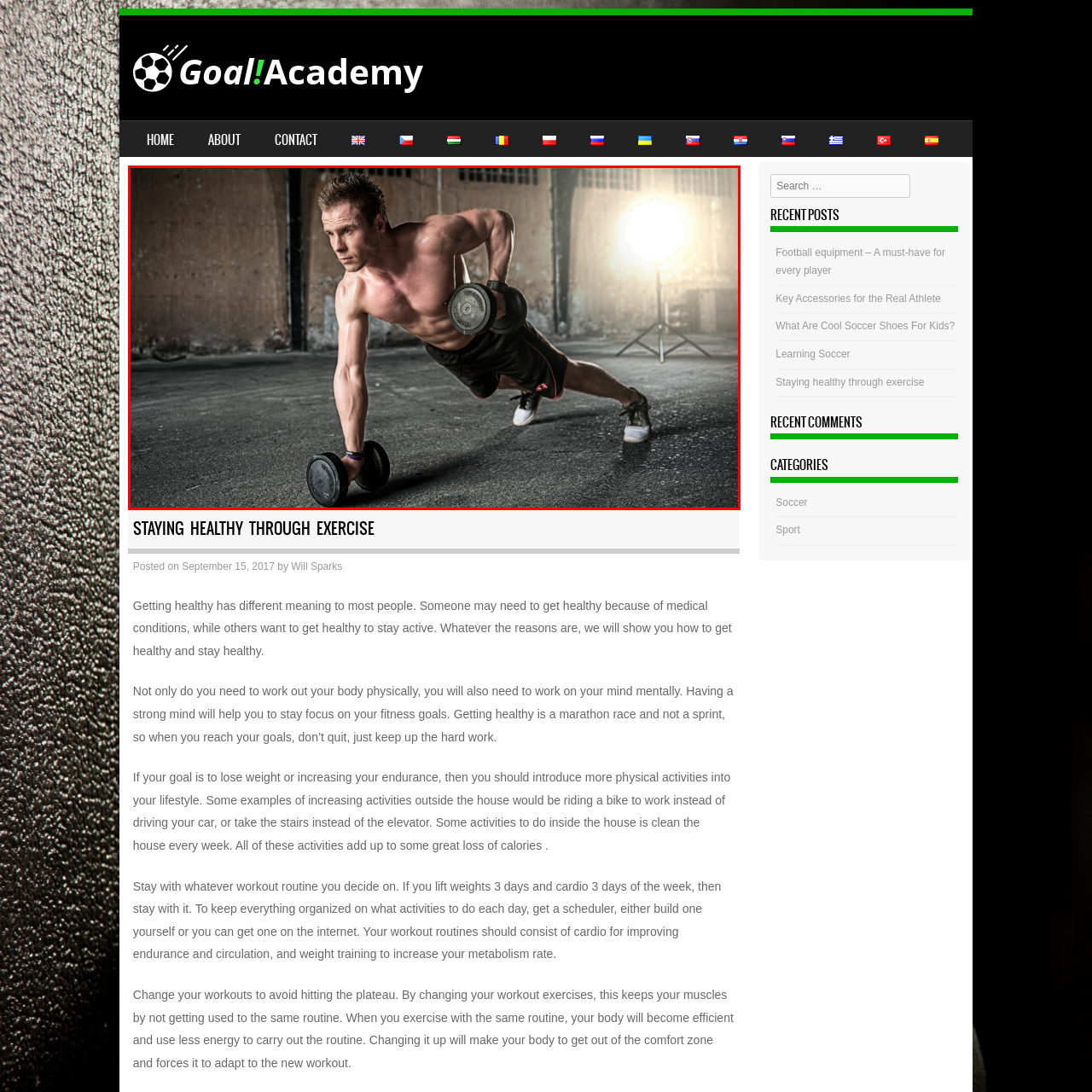Give a comprehensive caption for the image marked by the red rectangle.

The image depicts a determined athlete performing an intense workout. He is executing a pushing motion with a dumbbell in one hand, showcasing strength and focus. His muscular physique and concentrated expression indicate that he is dedicated to maintaining and enhancing his fitness levels. The setting appears to be a gritty gym or warehouse space, with concrete flooring and industrial walls, providing a raw backdrop that emphasizes his workout. A soft light source in the background highlights the scene, adding depth and dramatic contrast to his form. This image is reflective of the theme "Staying Healthy Through Exercise," illustrating the importance of physical activity and commitment to fitness.